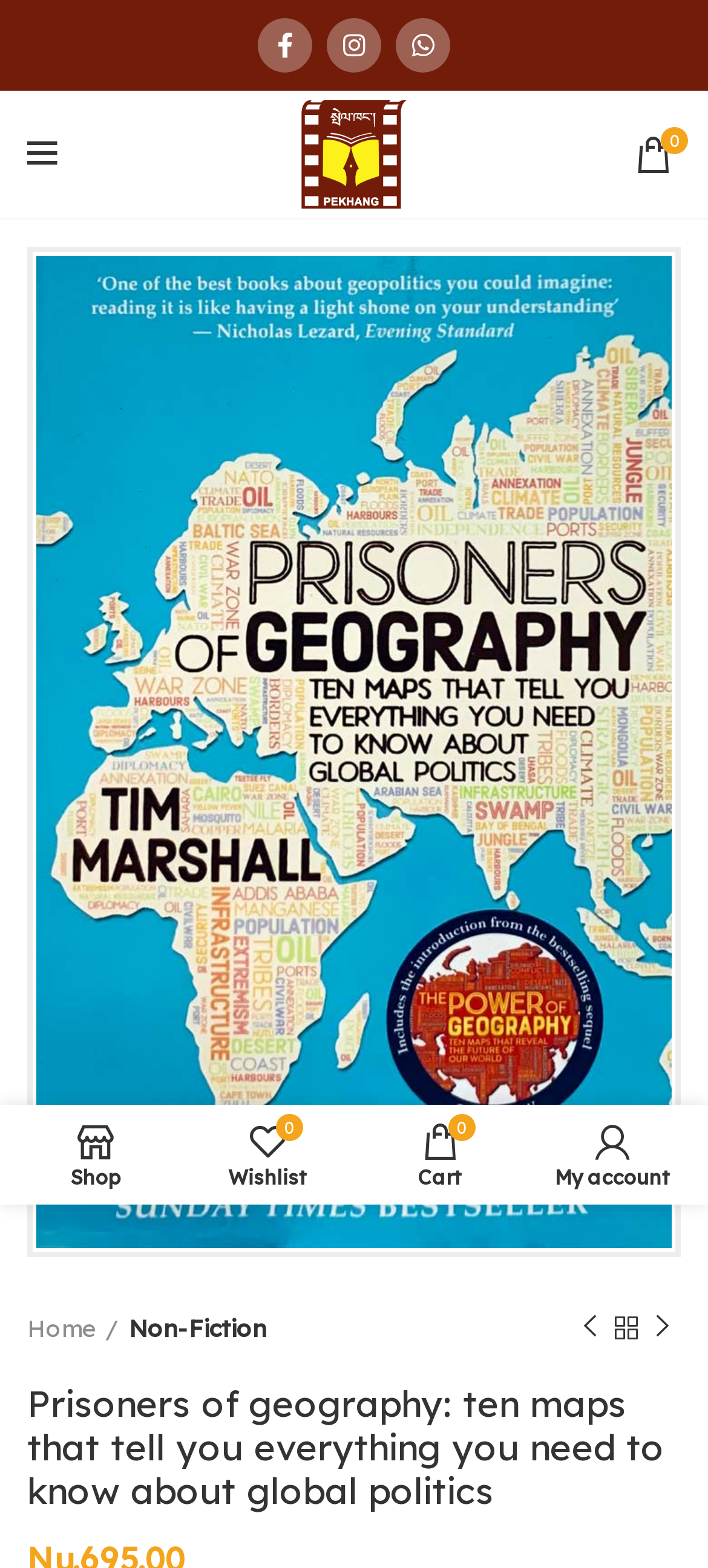What is the cart count?
Look at the image and construct a detailed response to the question.

I found the cart count mentioned in the link with the text ' 0 Cart', which indicates that there are 0 items in the cart.